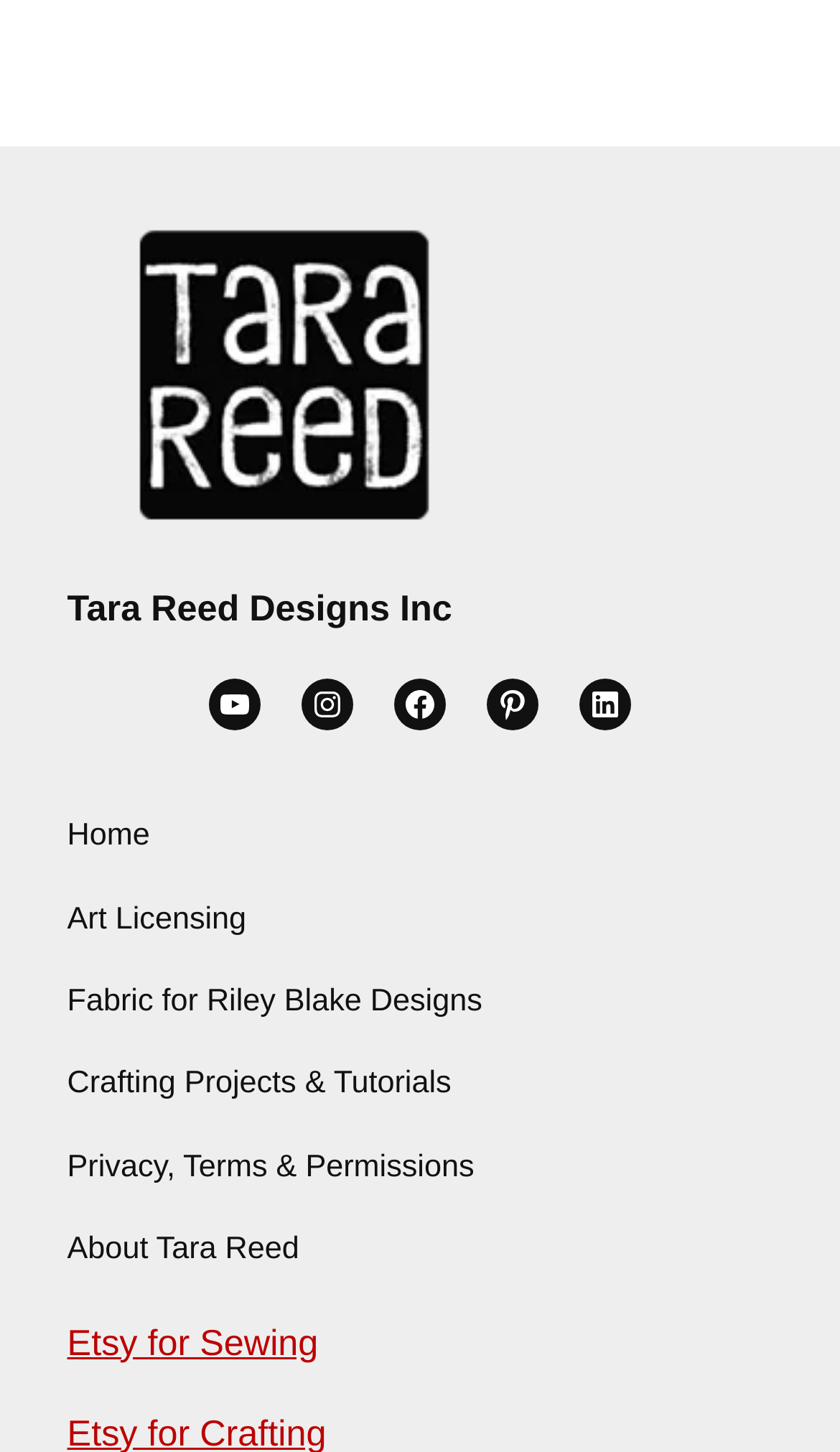What is the first link in the navigation menu?
Please answer the question with as much detail as possible using the screenshot.

The navigation menu is located at the top of the webpage, and the first link in the menu is 'Home'.